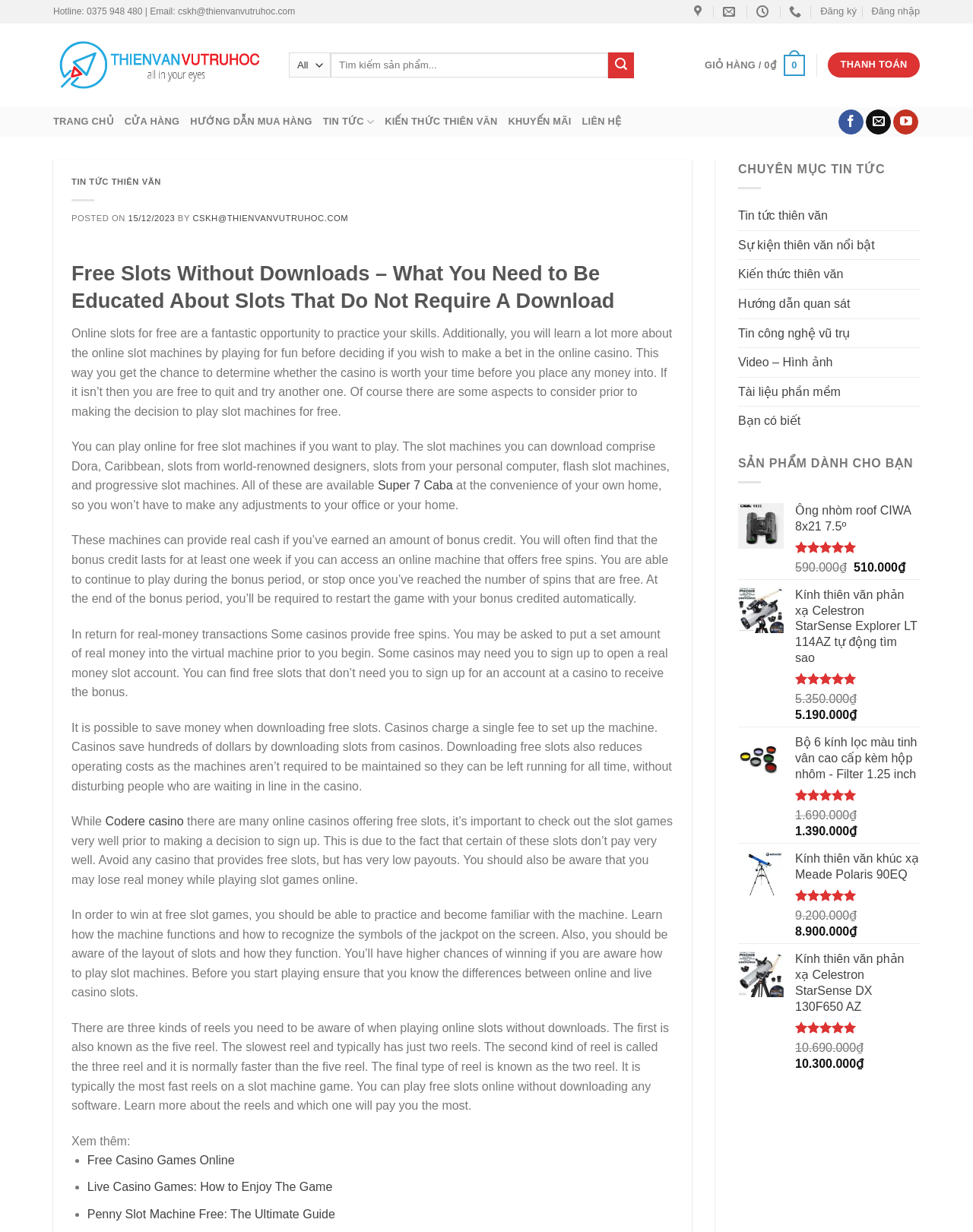What is the title of the article?
Using the image as a reference, deliver a detailed and thorough answer to the question.

The title of the article can be found in the heading element that says 'Free Slots Without Downloads – What You Need to Be Educated About Slots That Do Not Require A Download'.